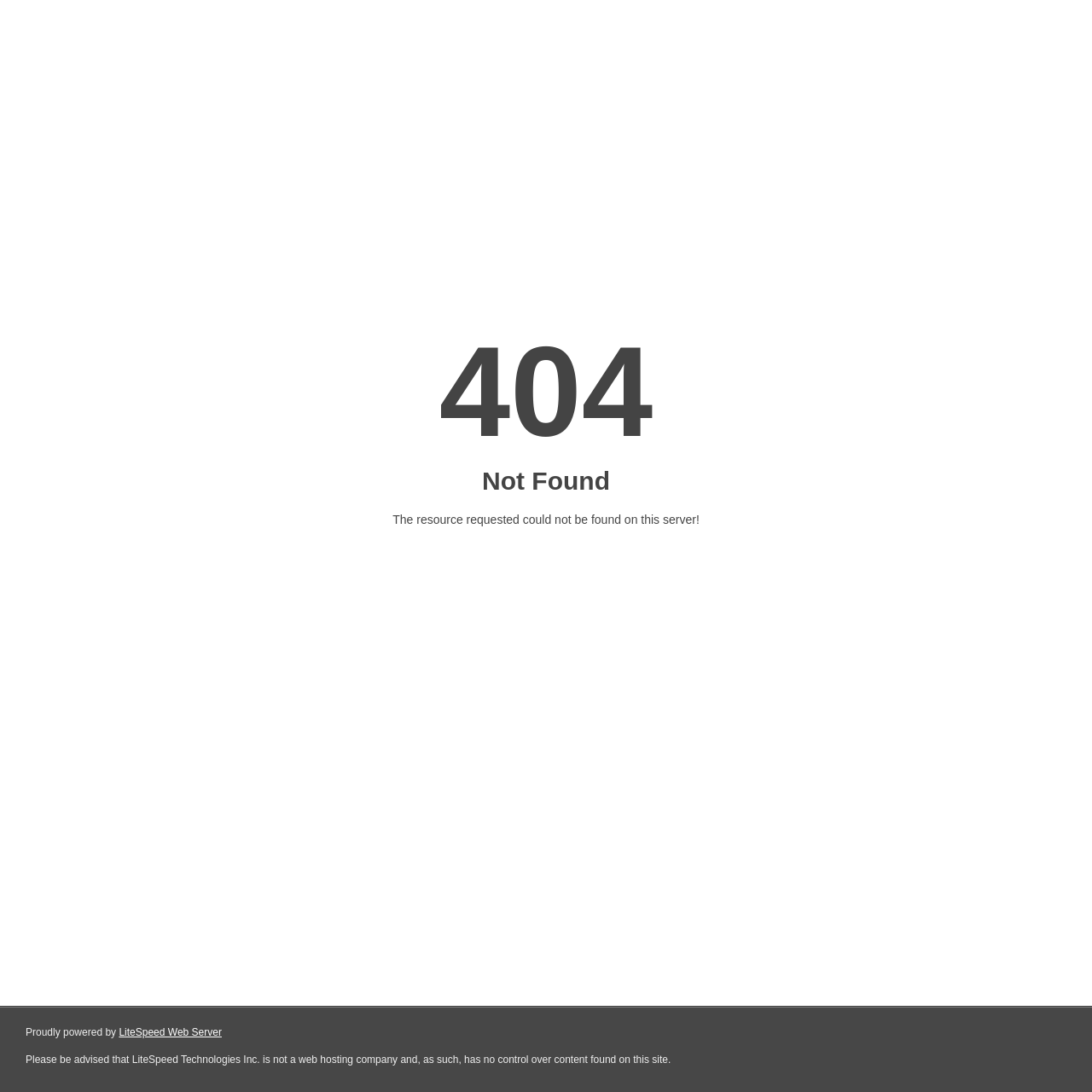Identify the bounding box for the UI element described as: "LiteSpeed Web Server". Ensure the coordinates are four float numbers between 0 and 1, formatted as [left, top, right, bottom].

[0.109, 0.94, 0.203, 0.951]